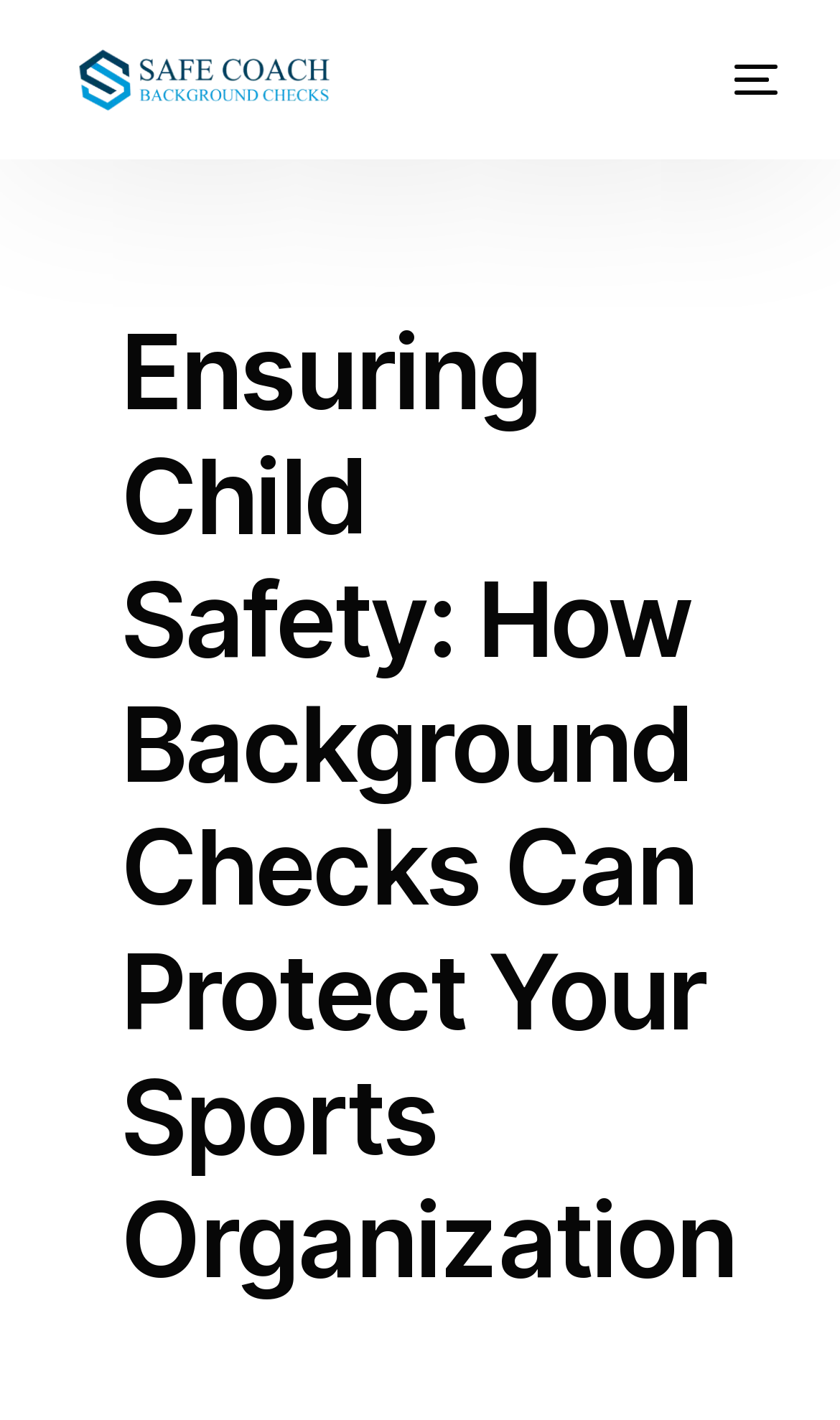Please identify the bounding box coordinates of the region to click in order to complete the given instruction: "Sign up for an account". The coordinates should be four float numbers between 0 and 1, i.e., [left, top, right, bottom].

[0.076, 0.901, 0.924, 0.962]